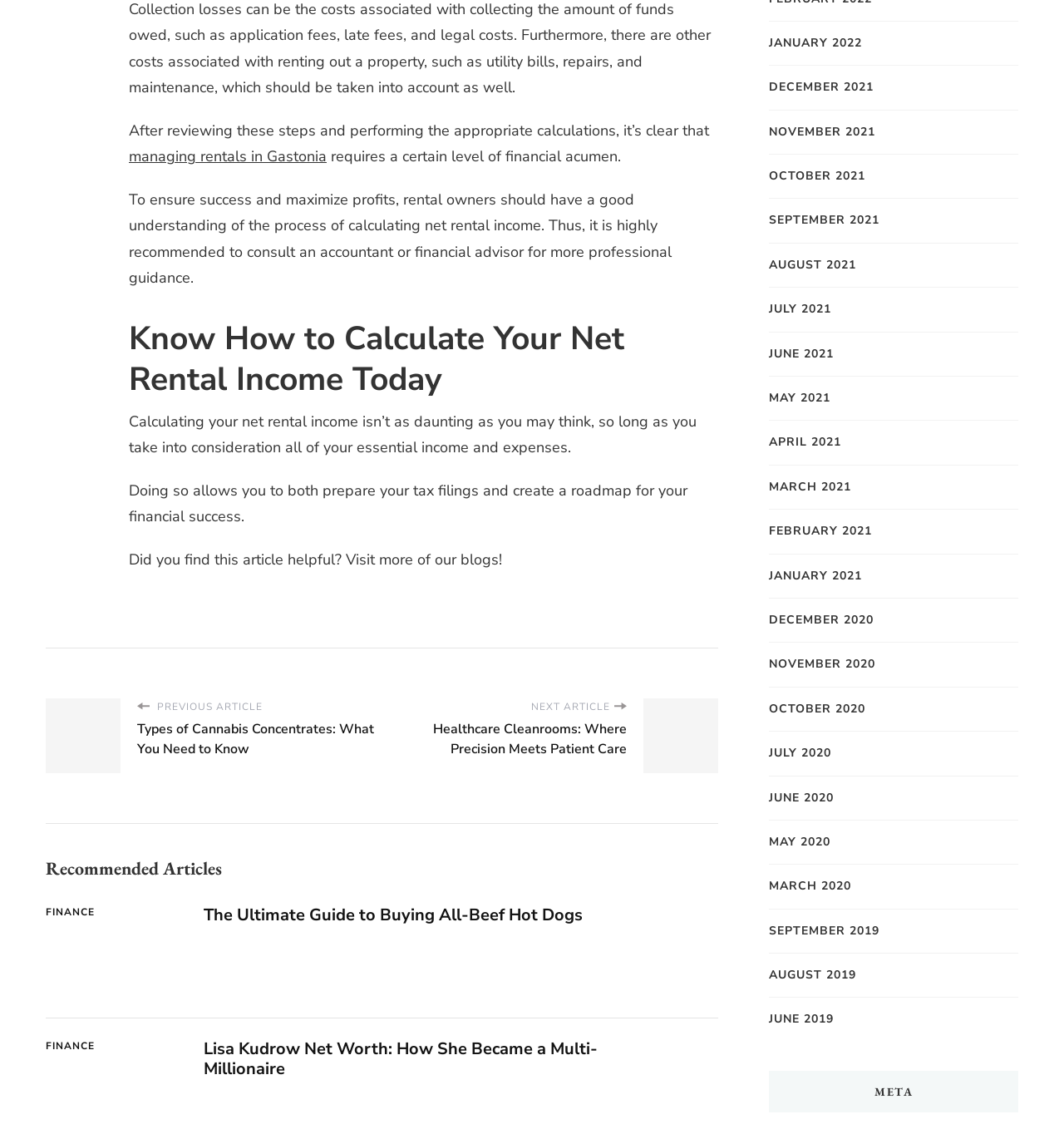Please specify the bounding box coordinates in the format (top-left x, top-left y, bottom-right x, bottom-right y), with values ranging from 0 to 1. Identify the bounding box for the UI component described as follows: (888) 250-1834

None